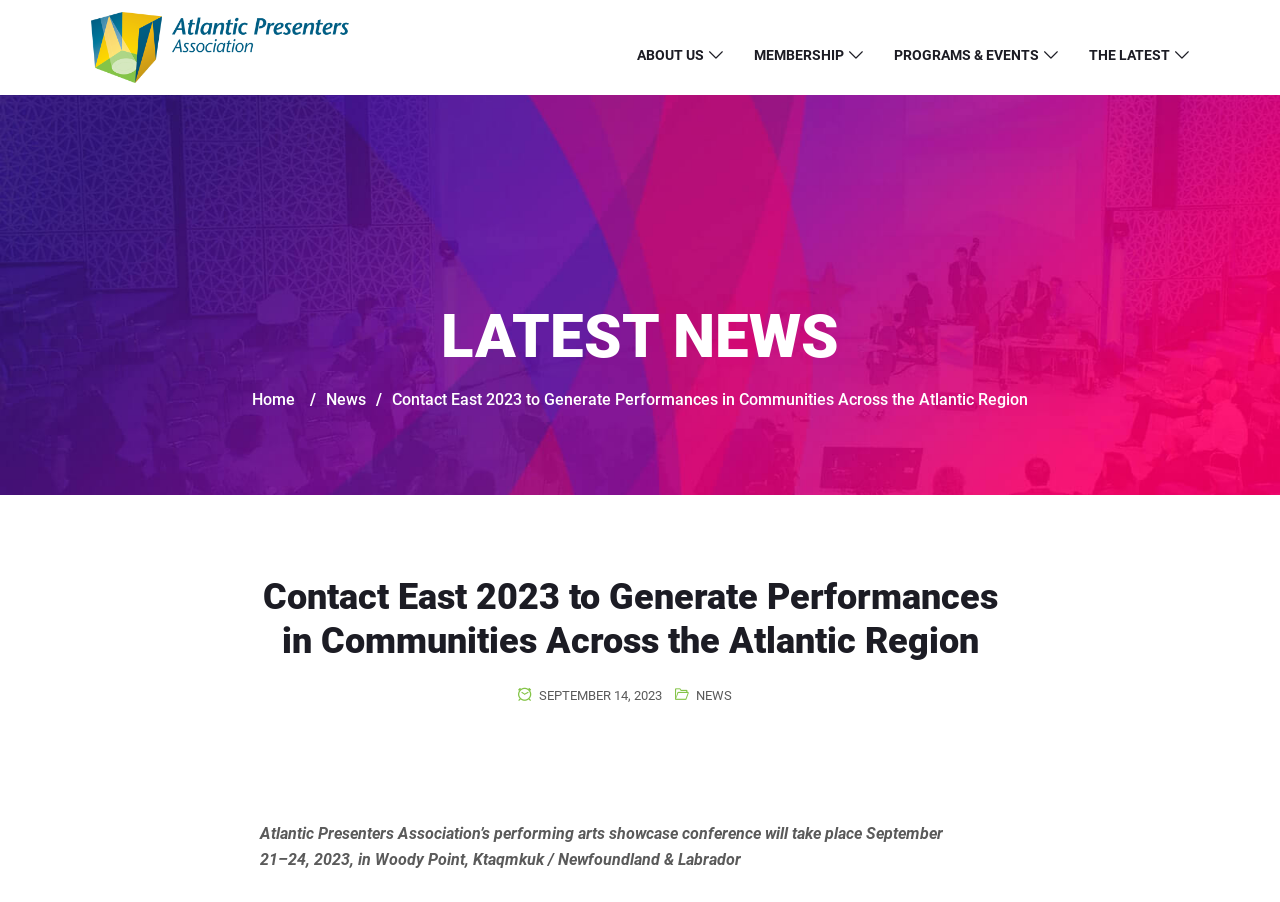Answer with a single word or phrase: 
Where will the performing arts showcase conference take place?

Woody Point, Ktaqmkuk / Newfoundland & Labrador